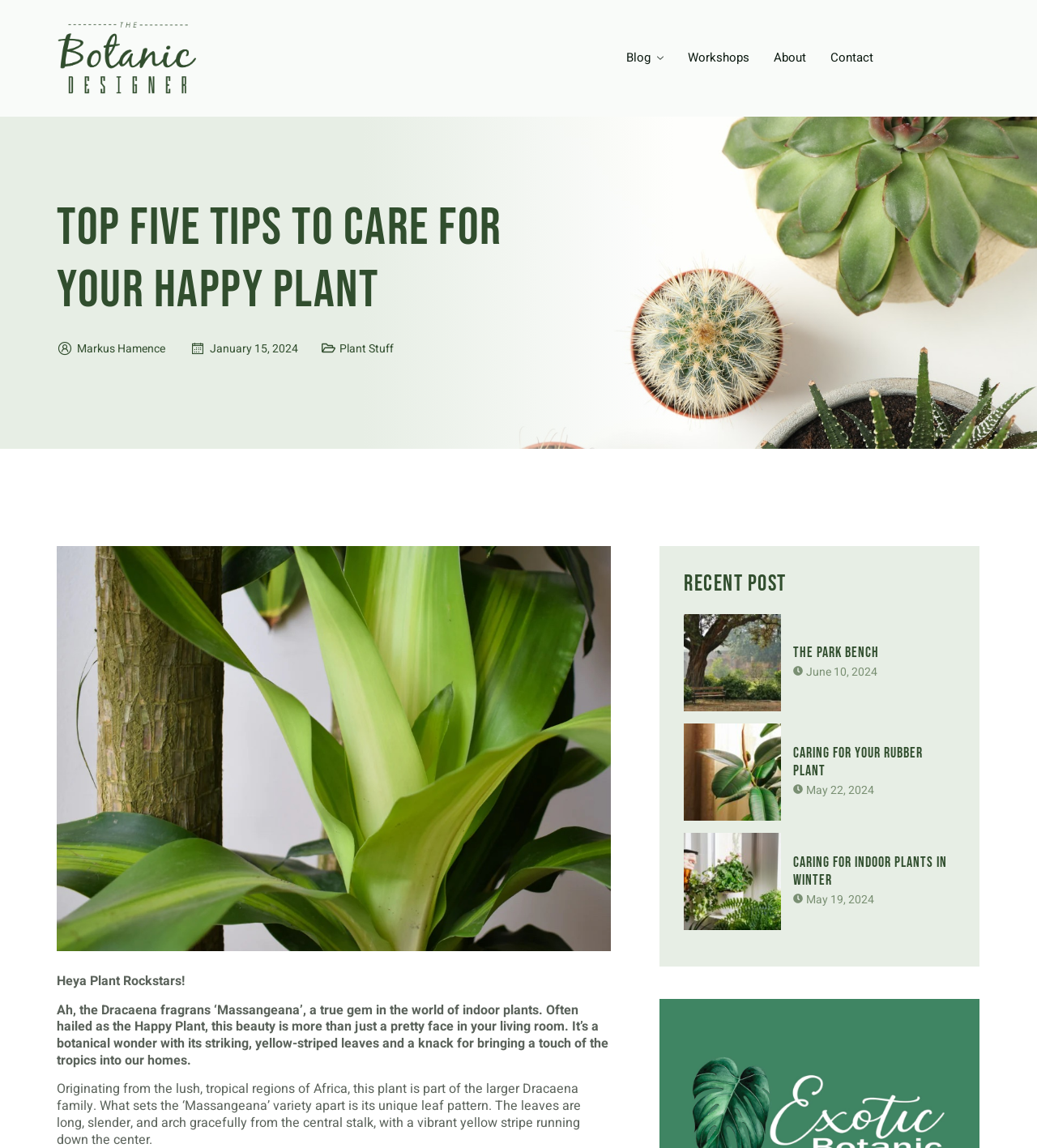Identify the bounding box coordinates for the UI element described as follows: "The Park BenchJune 10, 2024". Ensure the coordinates are four float numbers between 0 and 1, formatted as [left, top, right, bottom].

[0.659, 0.535, 0.848, 0.62]